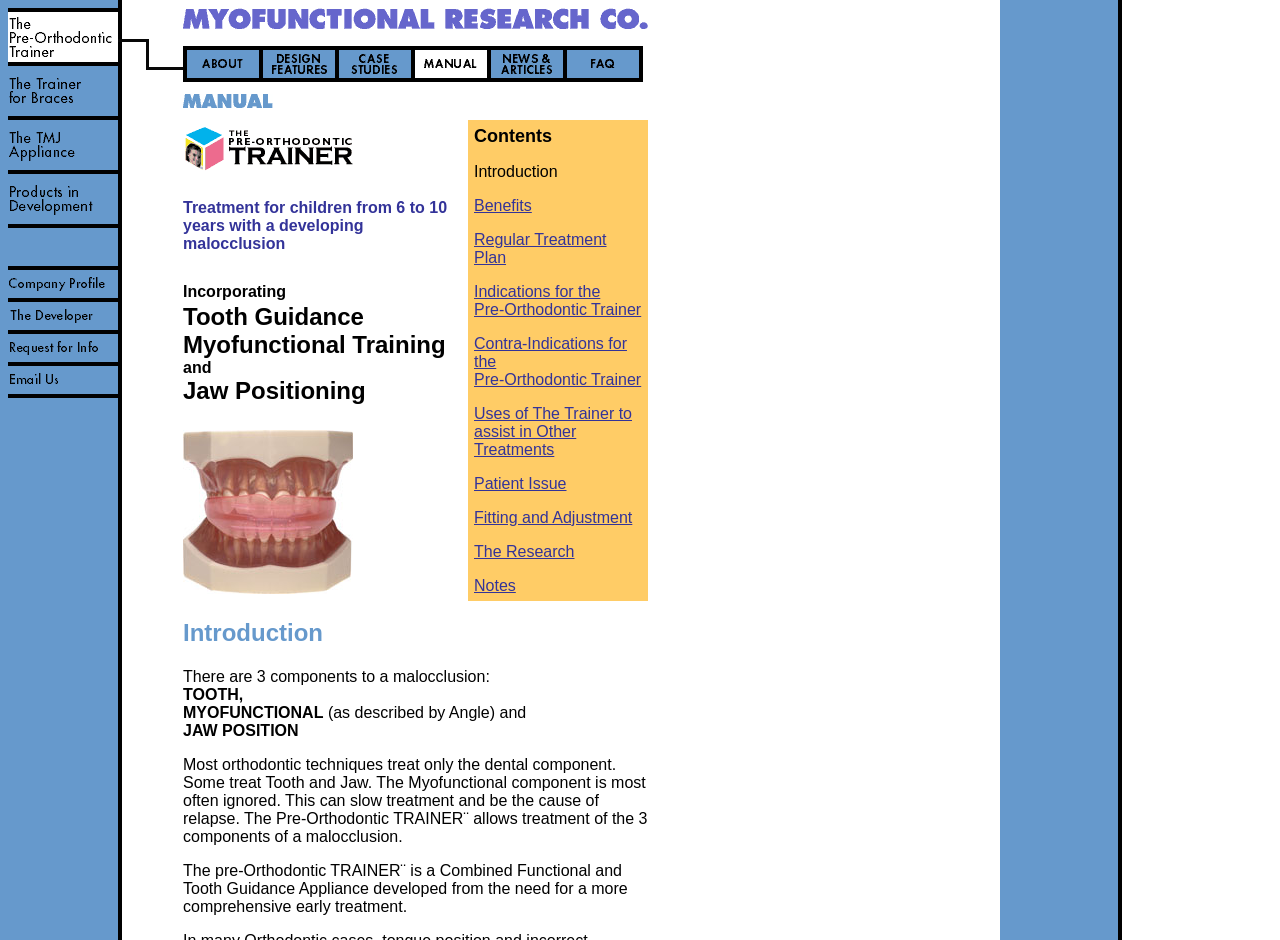Refer to the image and provide a thorough answer to this question:
What is the first product listed?

The first product is listed in the first table row, inside a table cell with a bounding box of [0.006, 0.013, 0.092, 0.066]. The text 'The Pre-Orthodontic Trainer' is a link, and it's the first product listed.